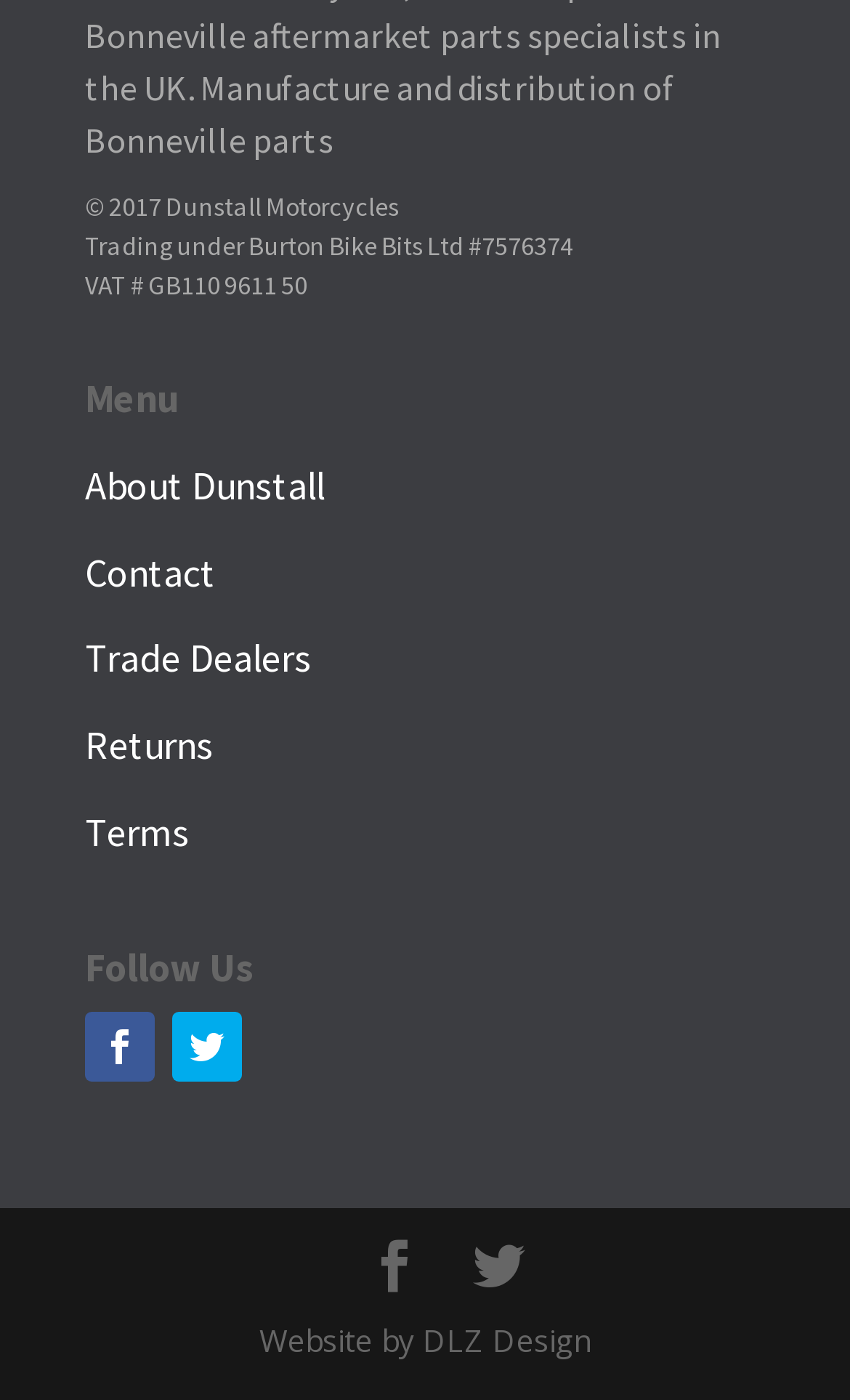Please respond to the question using a single word or phrase:
What is the company name?

Dunstall Motorcycles